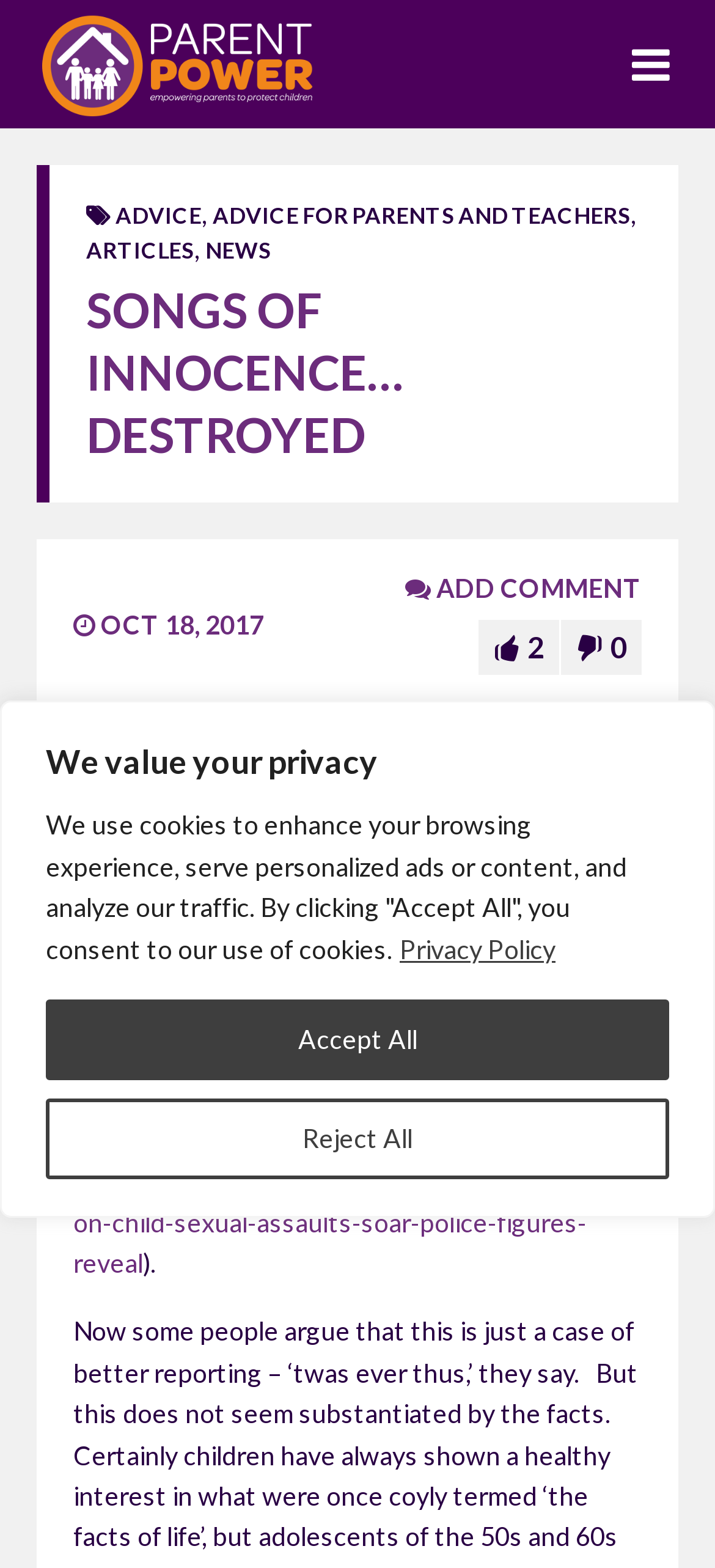What is the category of the article on the webpage?
Can you provide an in-depth and detailed response to the question?

The article on the webpage is categorized under 'NEWS', which can be seen in the top navigation menu of the webpage.